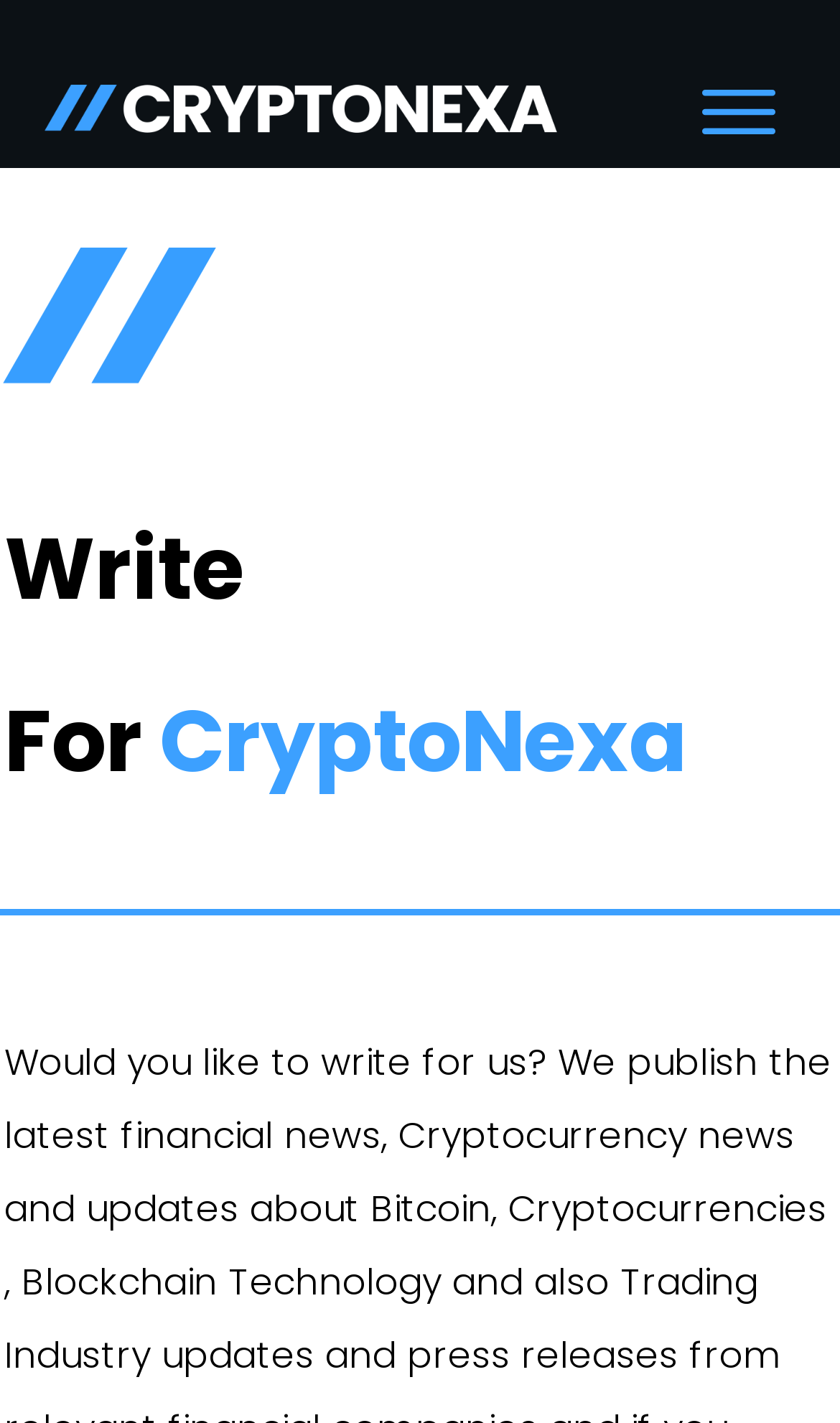What is the position of the CryptoNexa logo?
Look at the image and construct a detailed response to the question.

The CryptoNexa logo is located at the top-left corner of the webpage, with bounding box coordinates [0.051, 0.058, 0.682, 0.096]. This is determined by comparing the y1 and y2 coordinates of the logo element with other elements on the webpage.